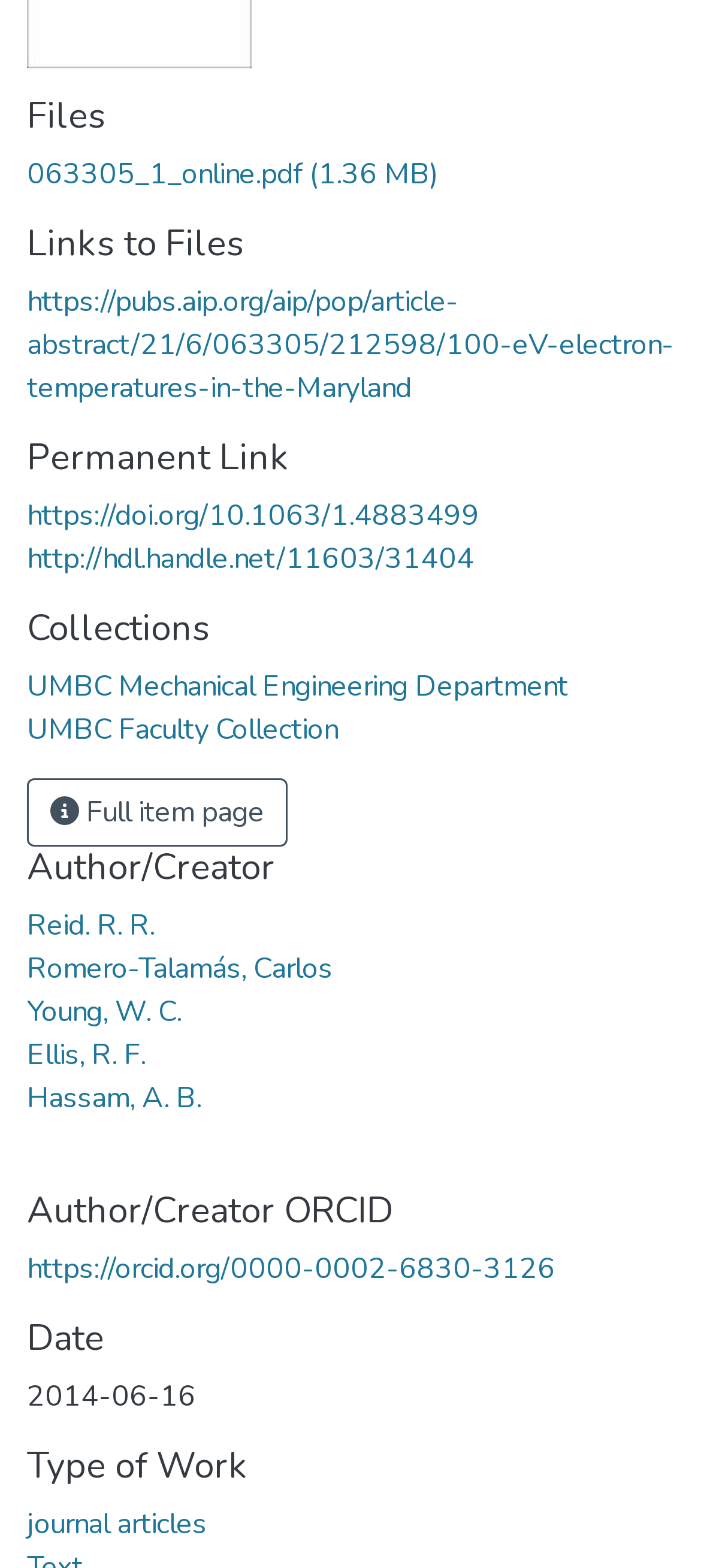Please identify the bounding box coordinates of the element on the webpage that should be clicked to follow this instruction: "Click on Auto". The bounding box coordinates should be given as four float numbers between 0 and 1, formatted as [left, top, right, bottom].

None